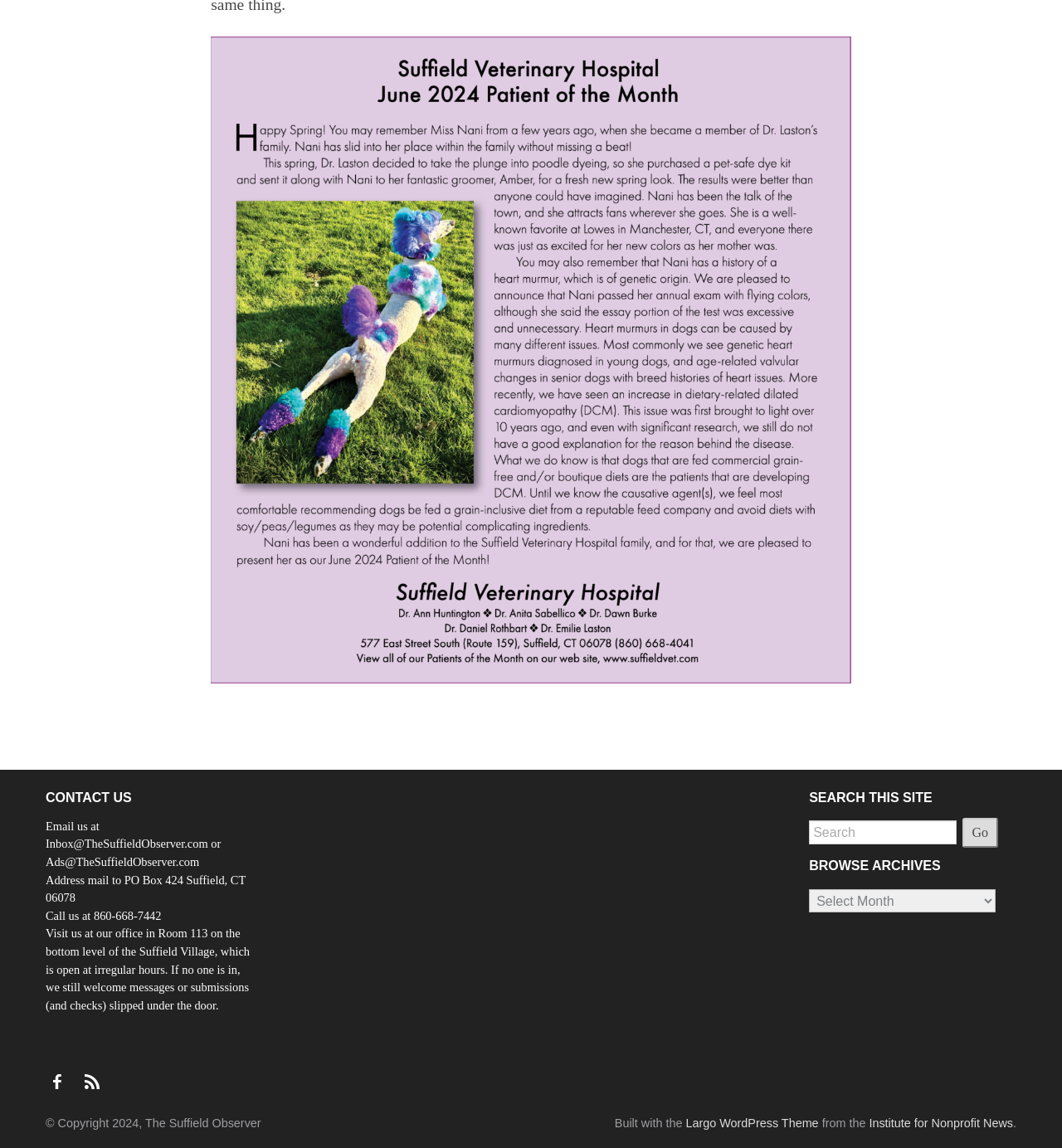What is the phone number to call the Suffield Observer? Observe the screenshot and provide a one-word or short phrase answer.

860-668-7442